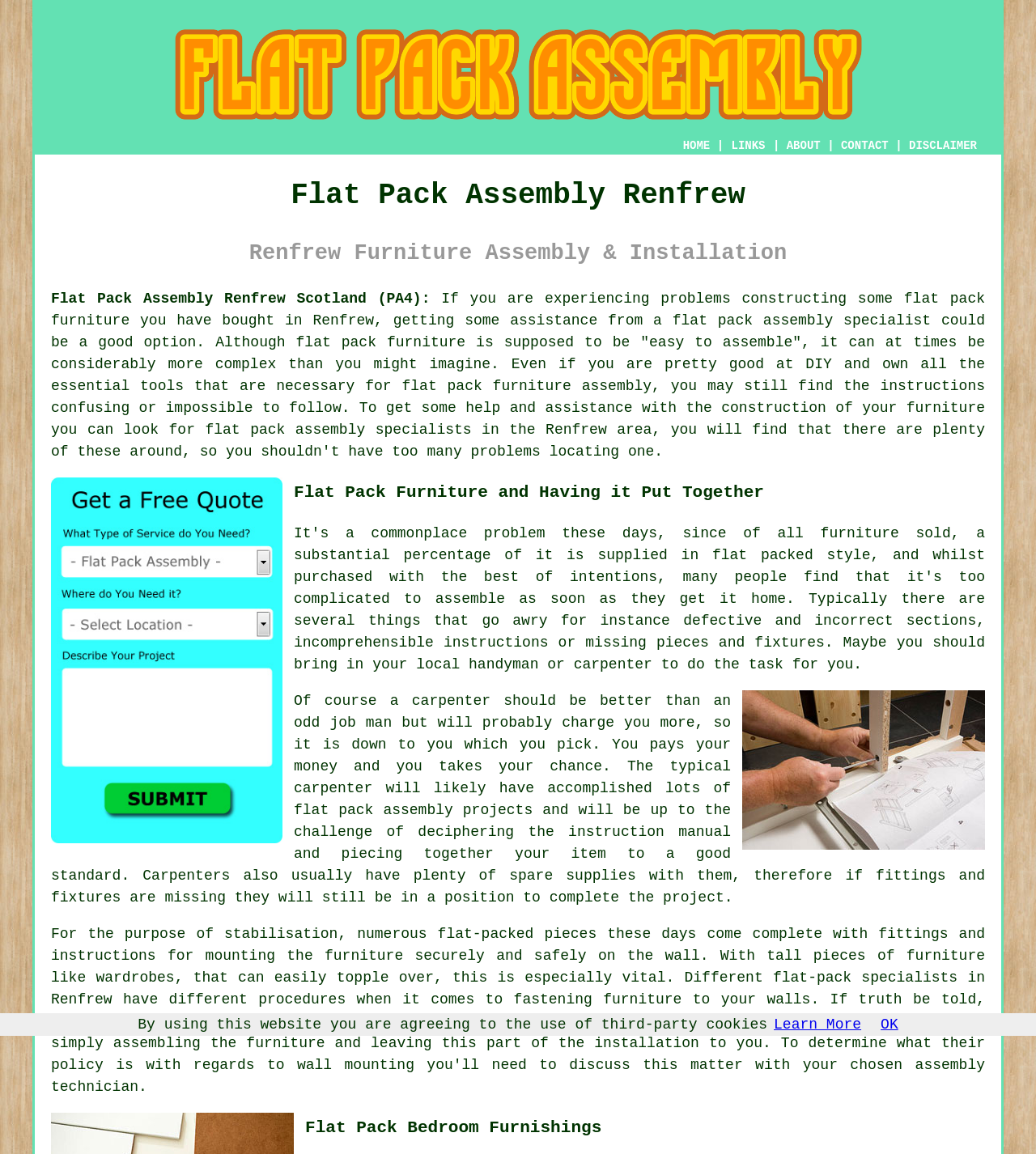Determine the bounding box coordinates of the clickable element necessary to fulfill the instruction: "Click the Learn More link". Provide the coordinates as four float numbers within the 0 to 1 range, i.e., [left, top, right, bottom].

[0.747, 0.881, 0.831, 0.895]